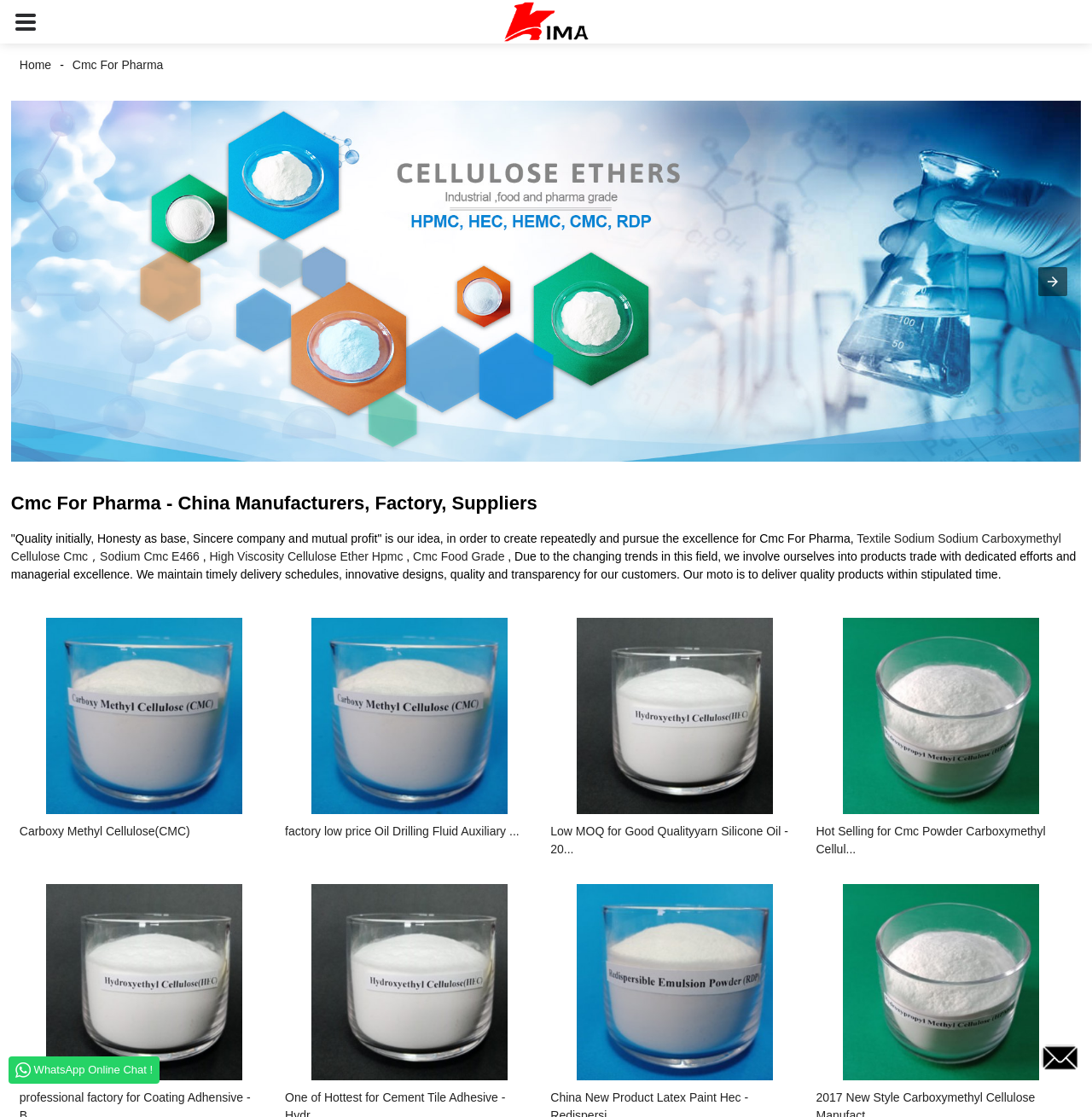Please identify the bounding box coordinates of the area I need to click to accomplish the following instruction: "Click the 'Carboxy Methyl Cellulose(CMC)' link".

[0.018, 0.737, 0.246, 0.753]